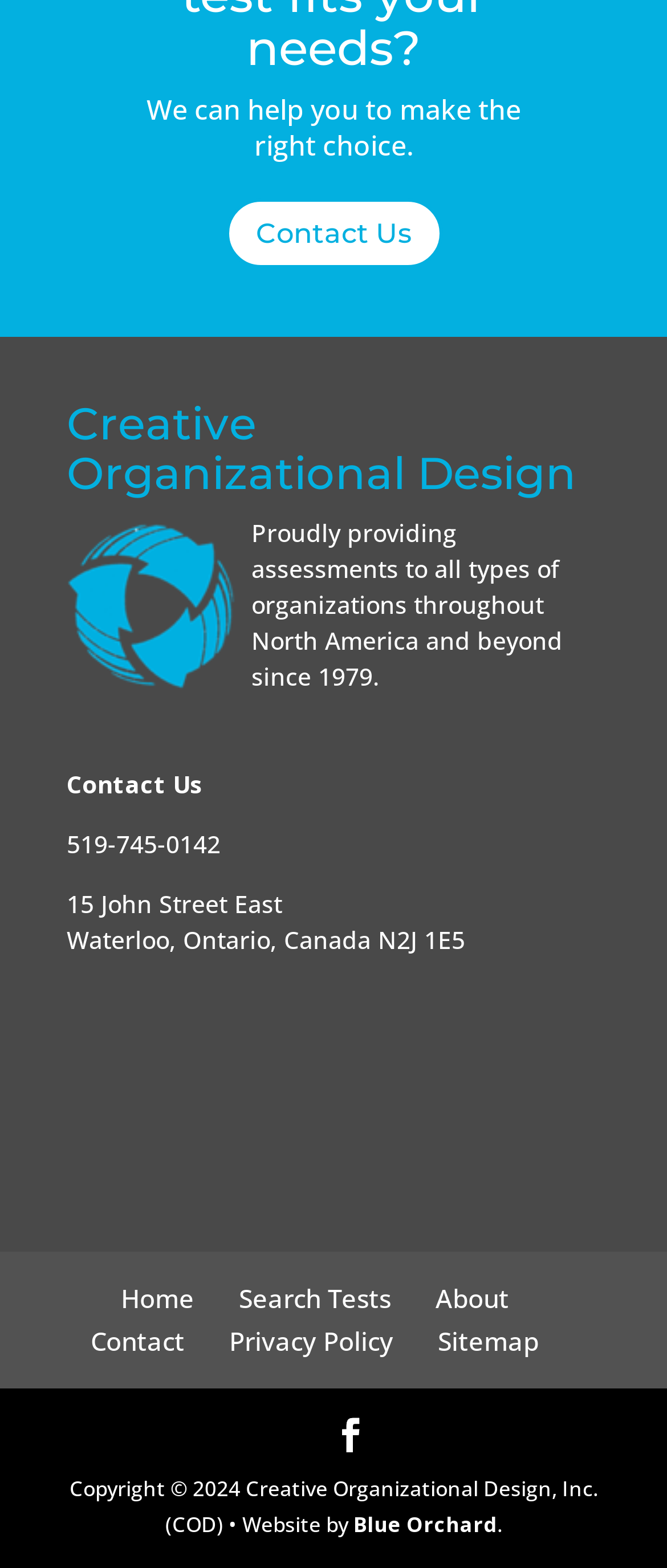Find the bounding box coordinates for the area that should be clicked to accomplish the instruction: "View the privacy policy".

[0.344, 0.845, 0.59, 0.866]